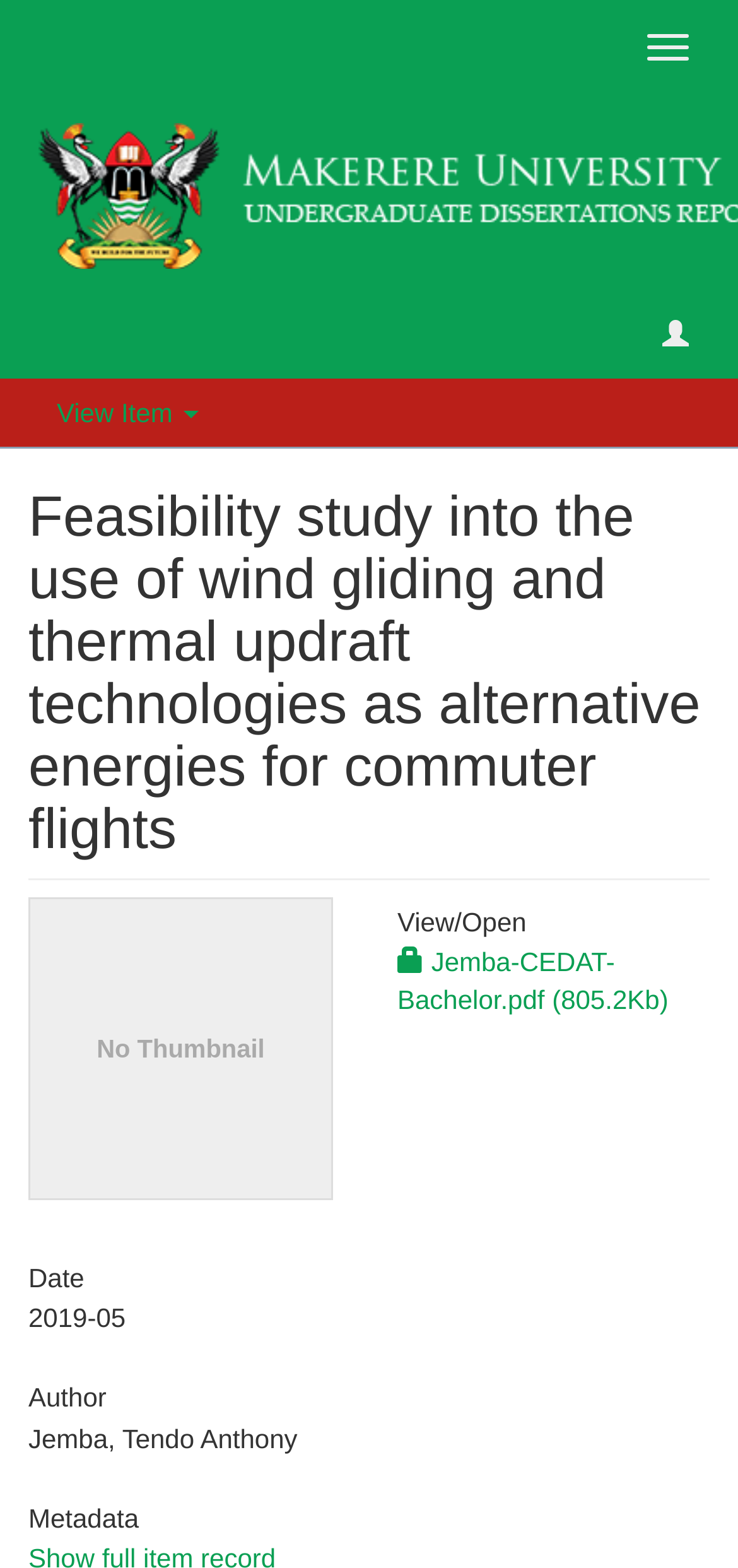Using the format (top-left x, top-left y, bottom-right x, bottom-right y), provide the bounding box coordinates for the described UI element. All values should be floating point numbers between 0 and 1: View Item

[0.077, 0.254, 0.27, 0.273]